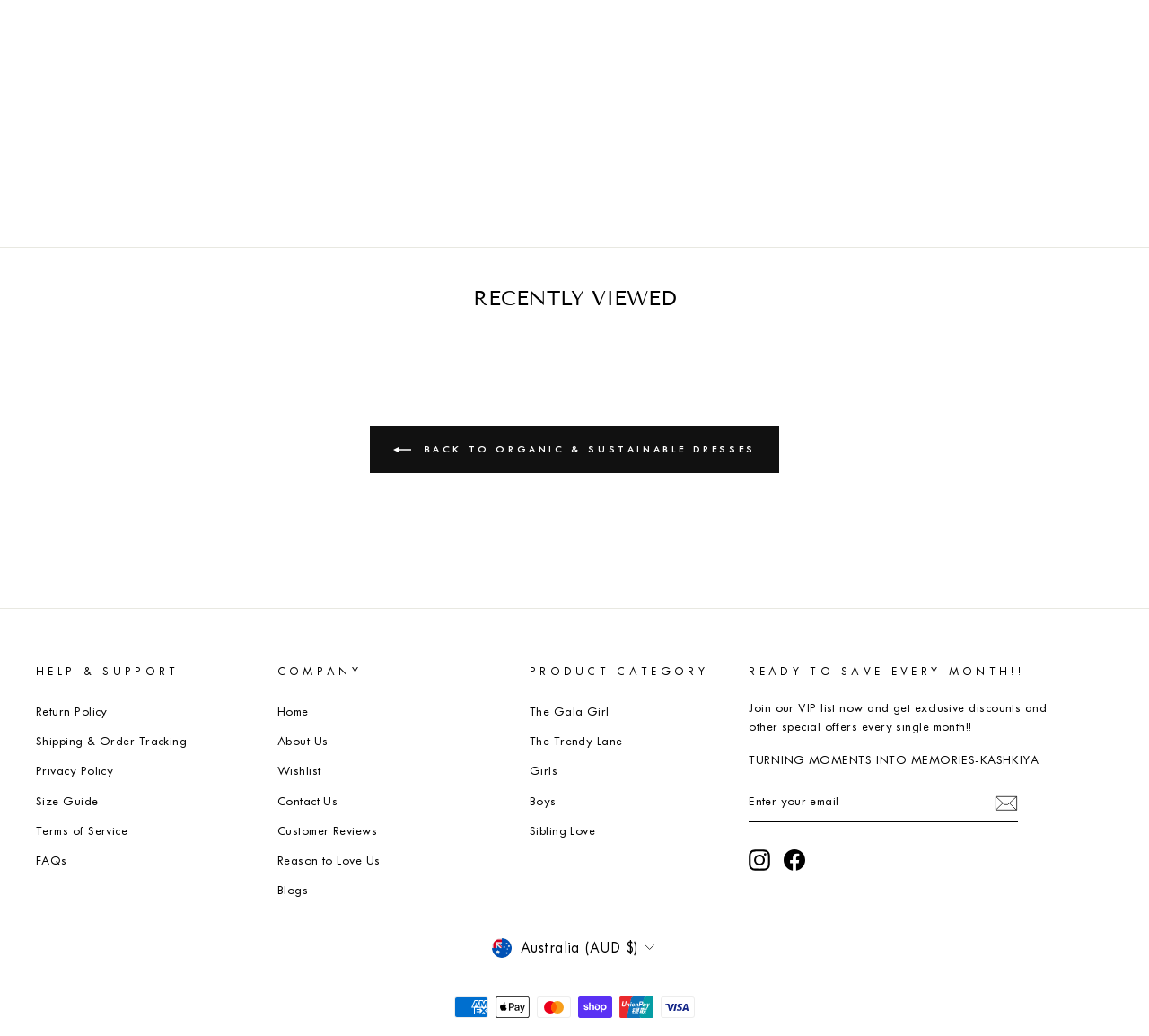Identify the coordinates of the bounding box for the element that must be clicked to accomplish the instruction: "Follow on Instagram".

[0.652, 0.819, 0.671, 0.84]